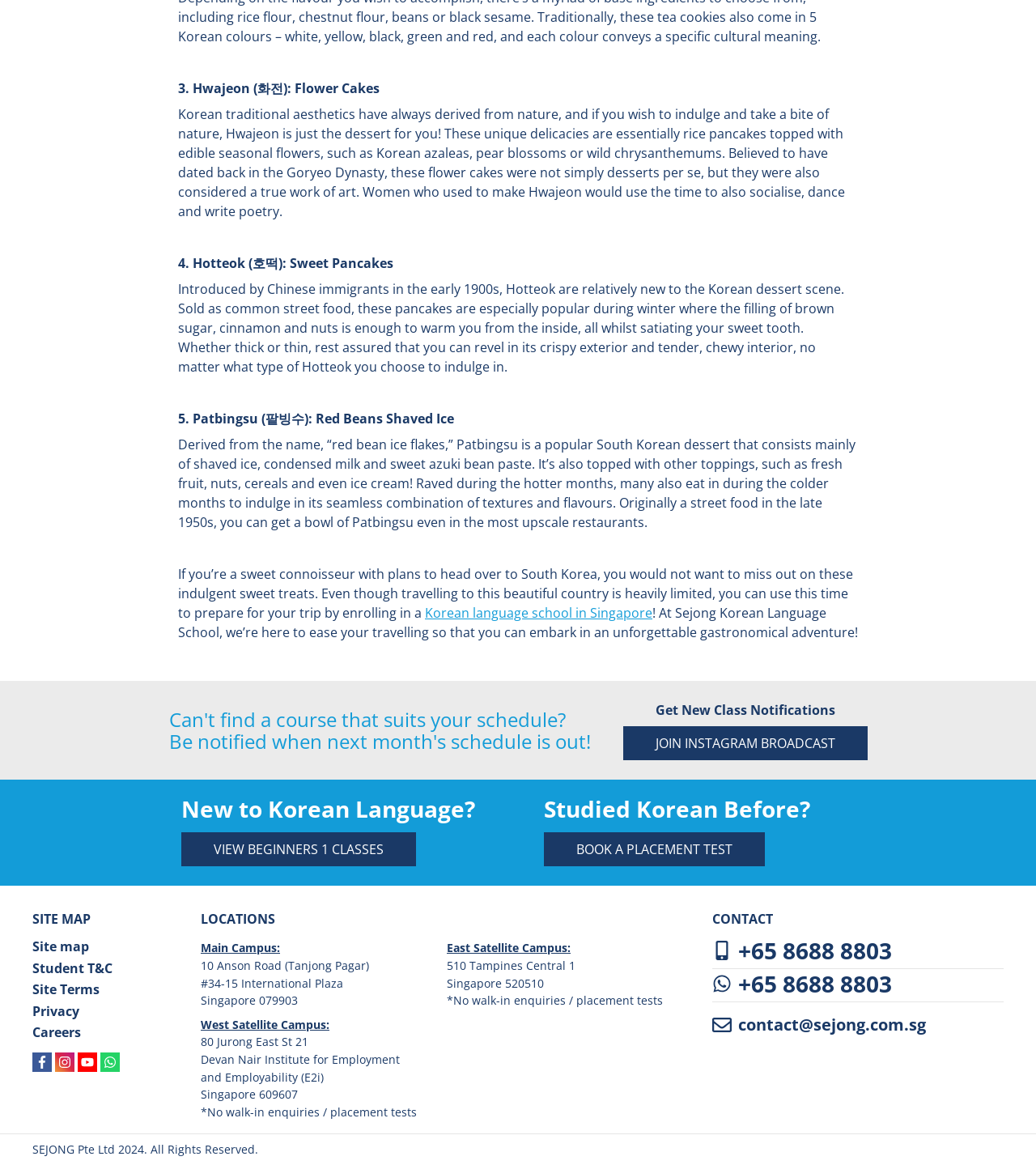Given the description "Instagram", determine the bounding box of the corresponding UI element.

[0.053, 0.904, 0.072, 0.92]